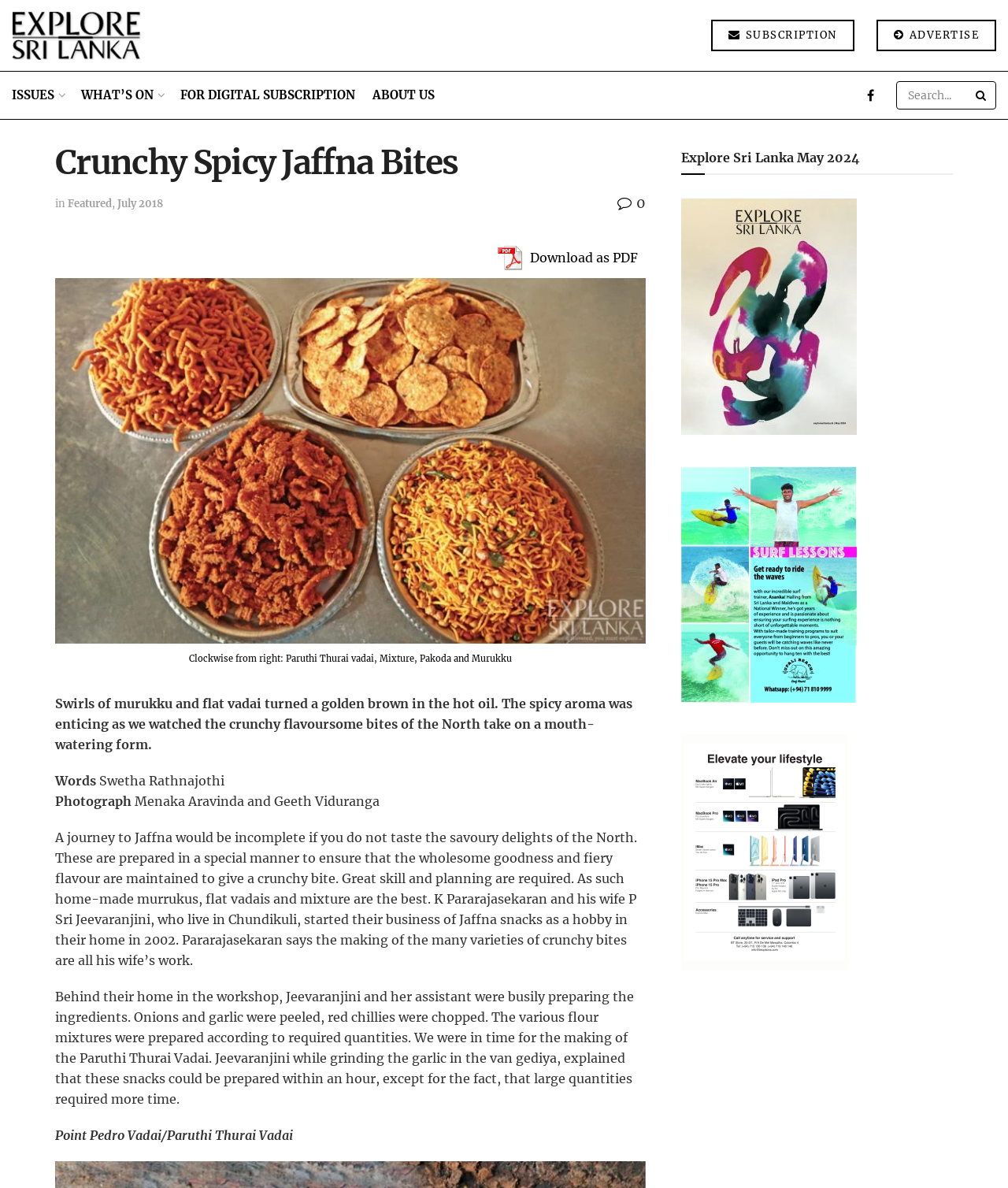Give the bounding box coordinates for this UI element: "0". The coordinates should be four float numbers between 0 and 1, arranged as [left, top, right, bottom].

[0.612, 0.163, 0.641, 0.178]